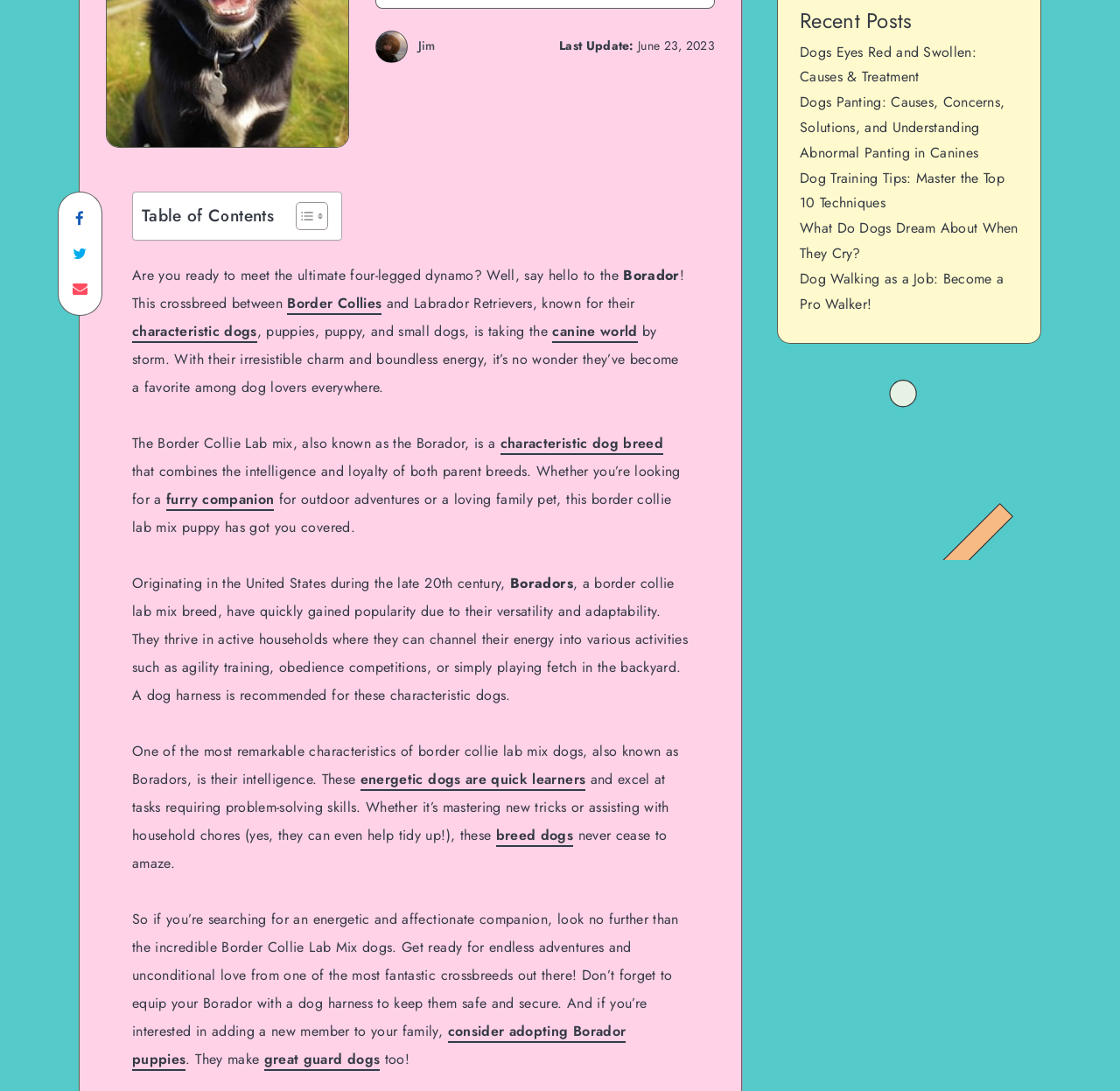Return the bounding box coordinates of the UI element that corresponds to this description: "breed dogs". The coordinates must be given as four float numbers in the range of 0 and 1, [left, top, right, bottom].

[0.443, 0.756, 0.512, 0.776]